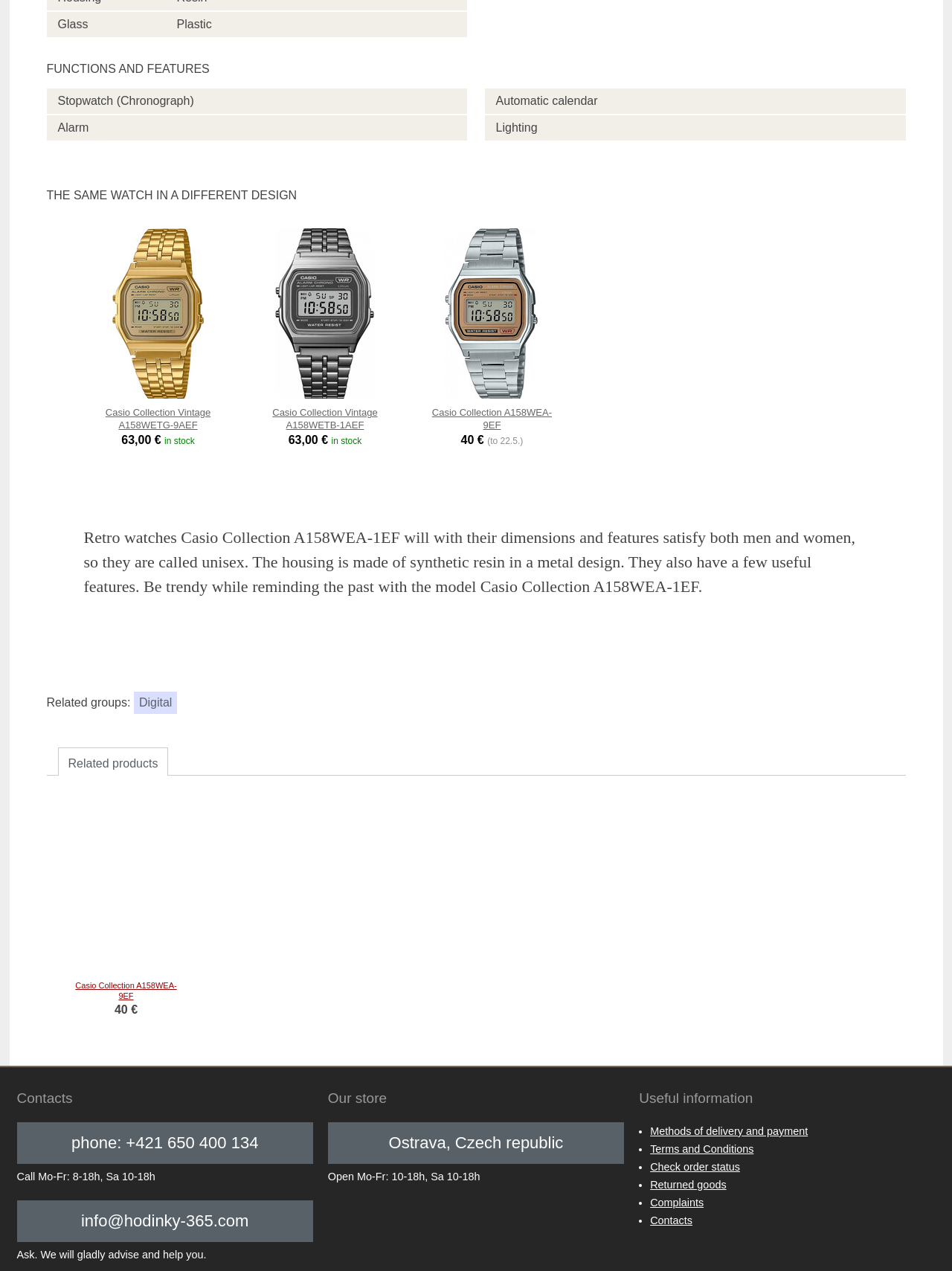Identify the bounding box coordinates of the element that should be clicked to fulfill this task: "View Casio Collection Vintage A158WETG-9AEF". The coordinates should be provided as four float numbers between 0 and 1, i.e., [left, top, right, bottom].

[0.096, 0.179, 0.236, 0.314]